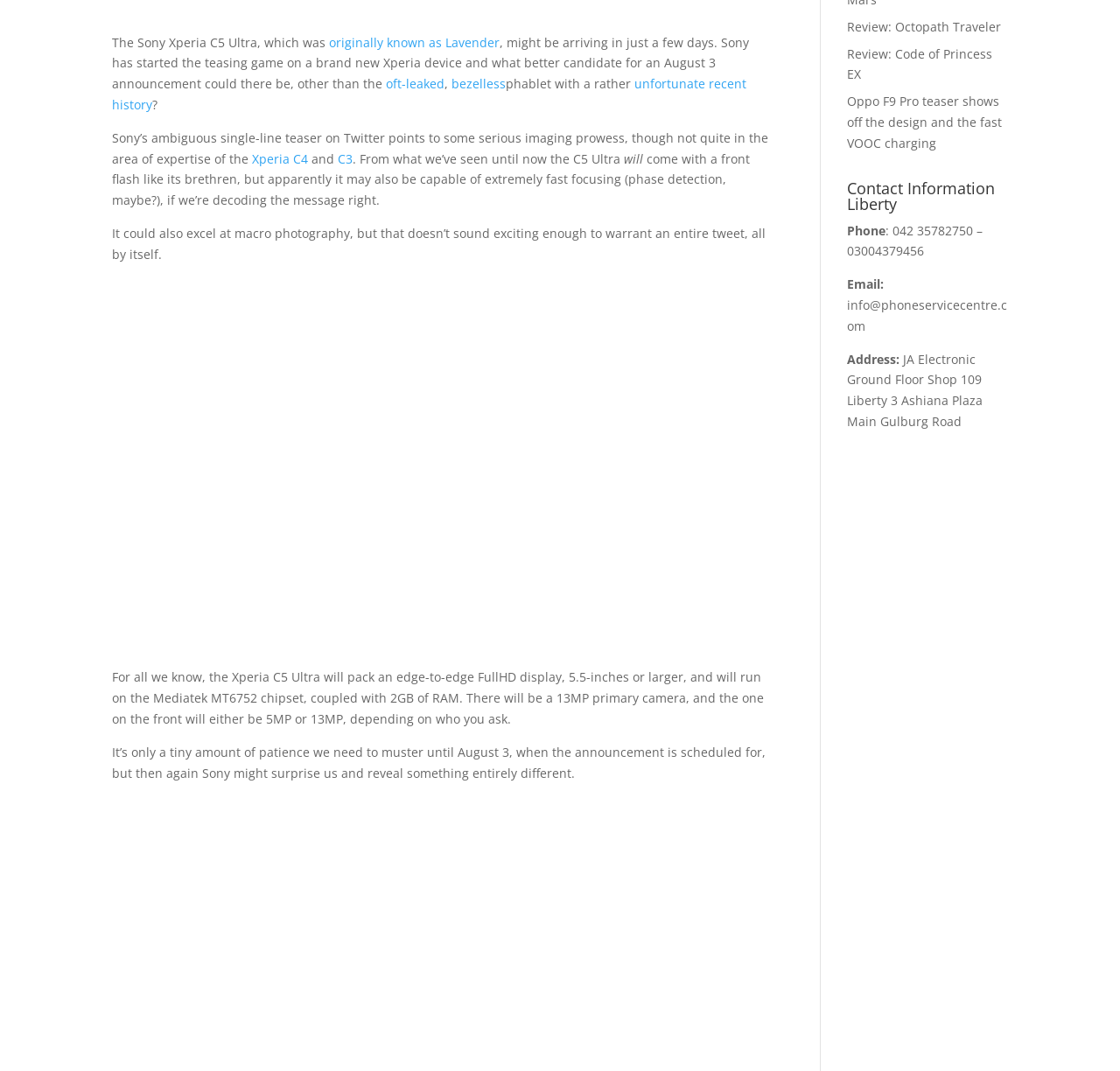Identify the bounding box for the UI element specified in this description: "oft-leaked". The coordinates must be four float numbers between 0 and 1, formatted as [left, top, right, bottom].

[0.345, 0.07, 0.397, 0.086]